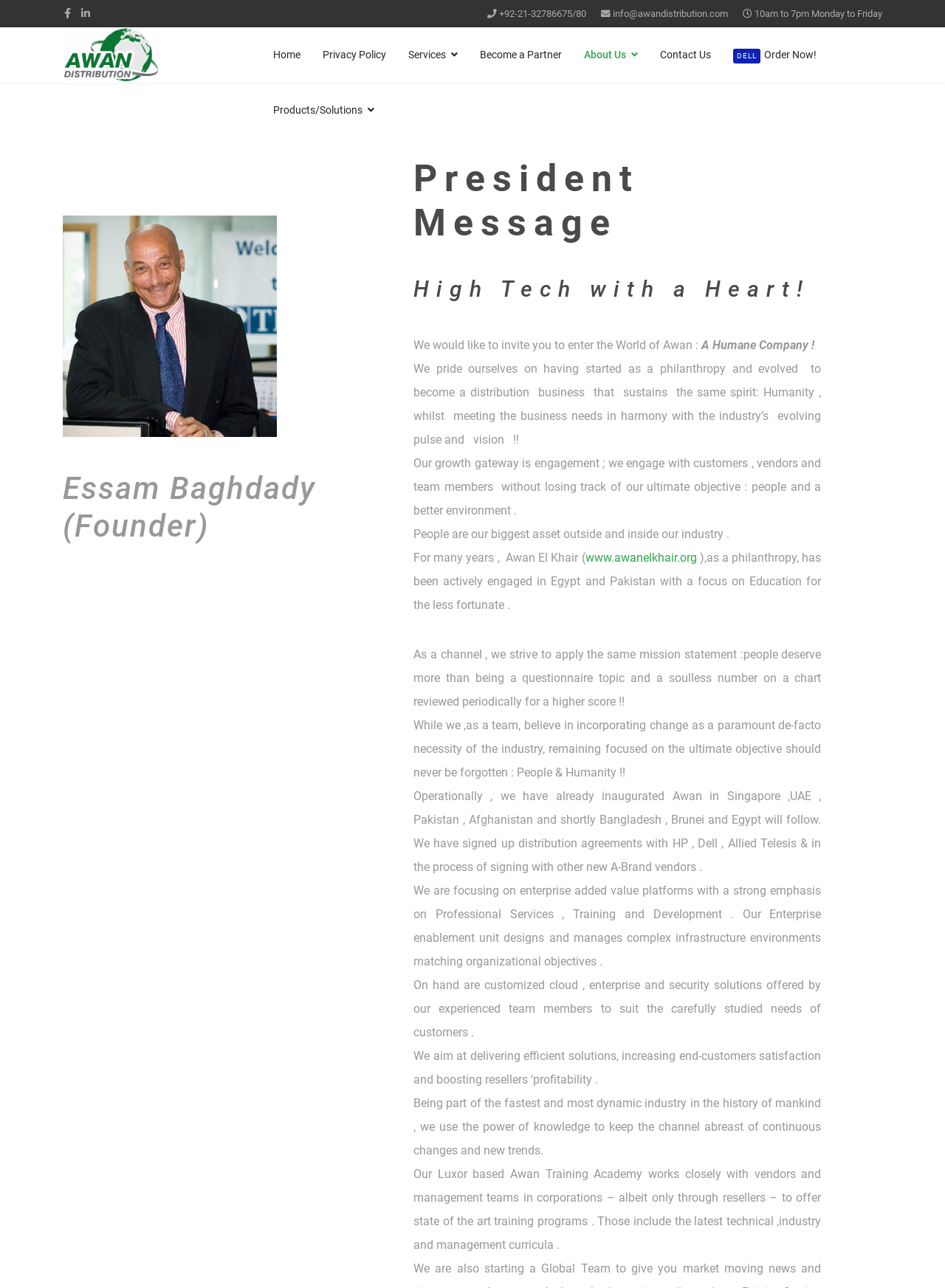Could you locate the bounding box coordinates for the section that should be clicked to accomplish this task: "Read About Us".

[0.606, 0.021, 0.687, 0.064]